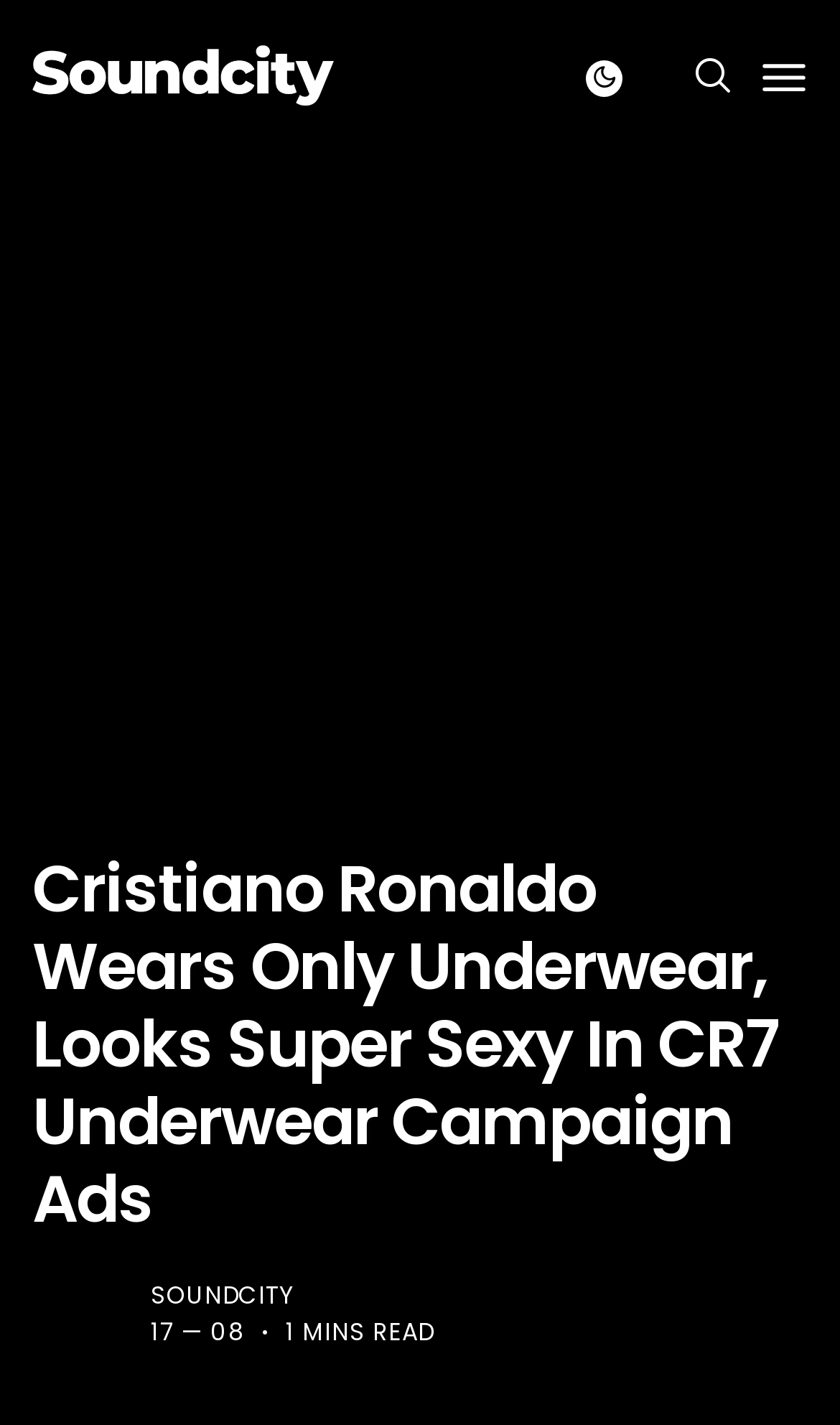How long does it take to read the article?
Using the details from the image, give an elaborate explanation to answer the question.

The StaticText element '1 MINS READ' indicates that the article can be read in 1 minute.